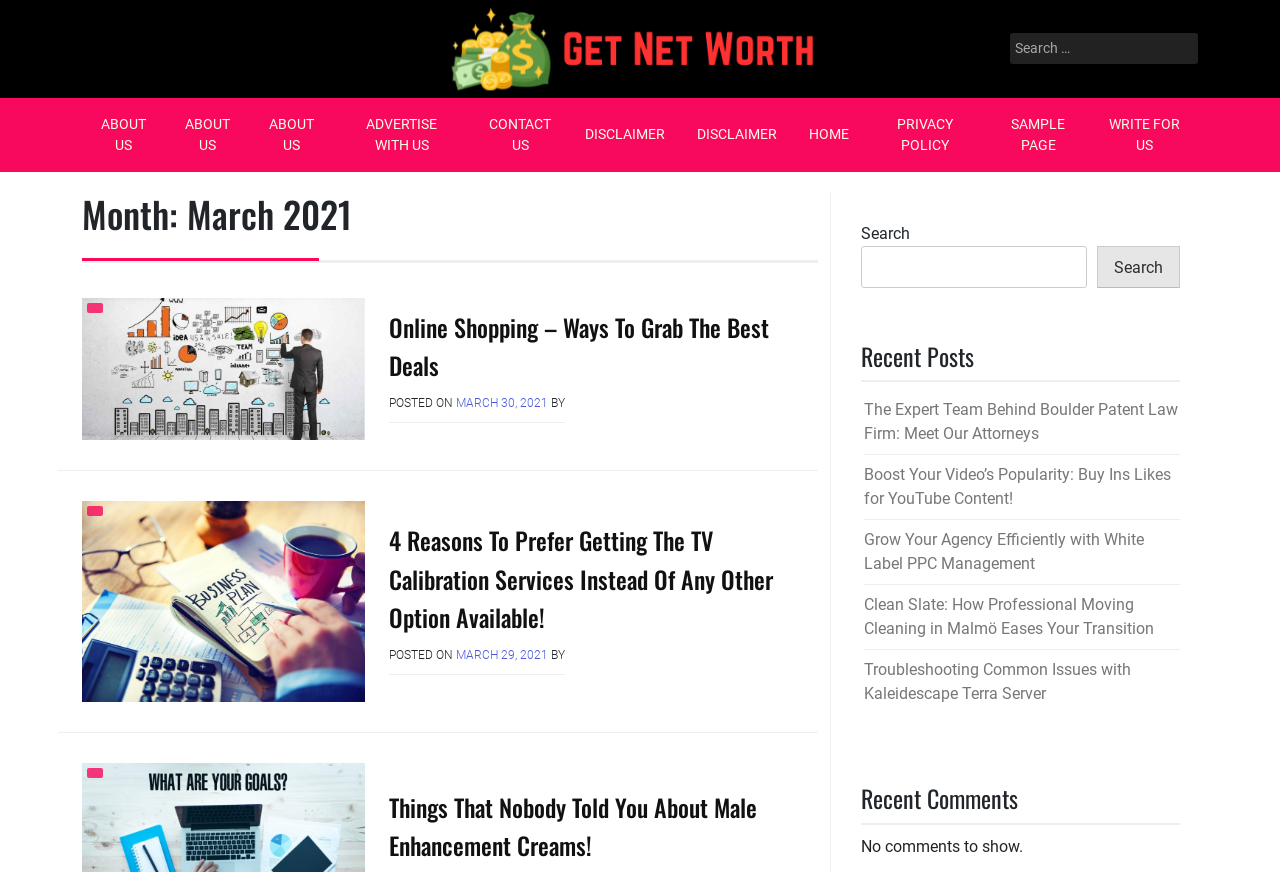How many articles are displayed on the webpage?
Please use the image to provide a one-word or short phrase answer.

3